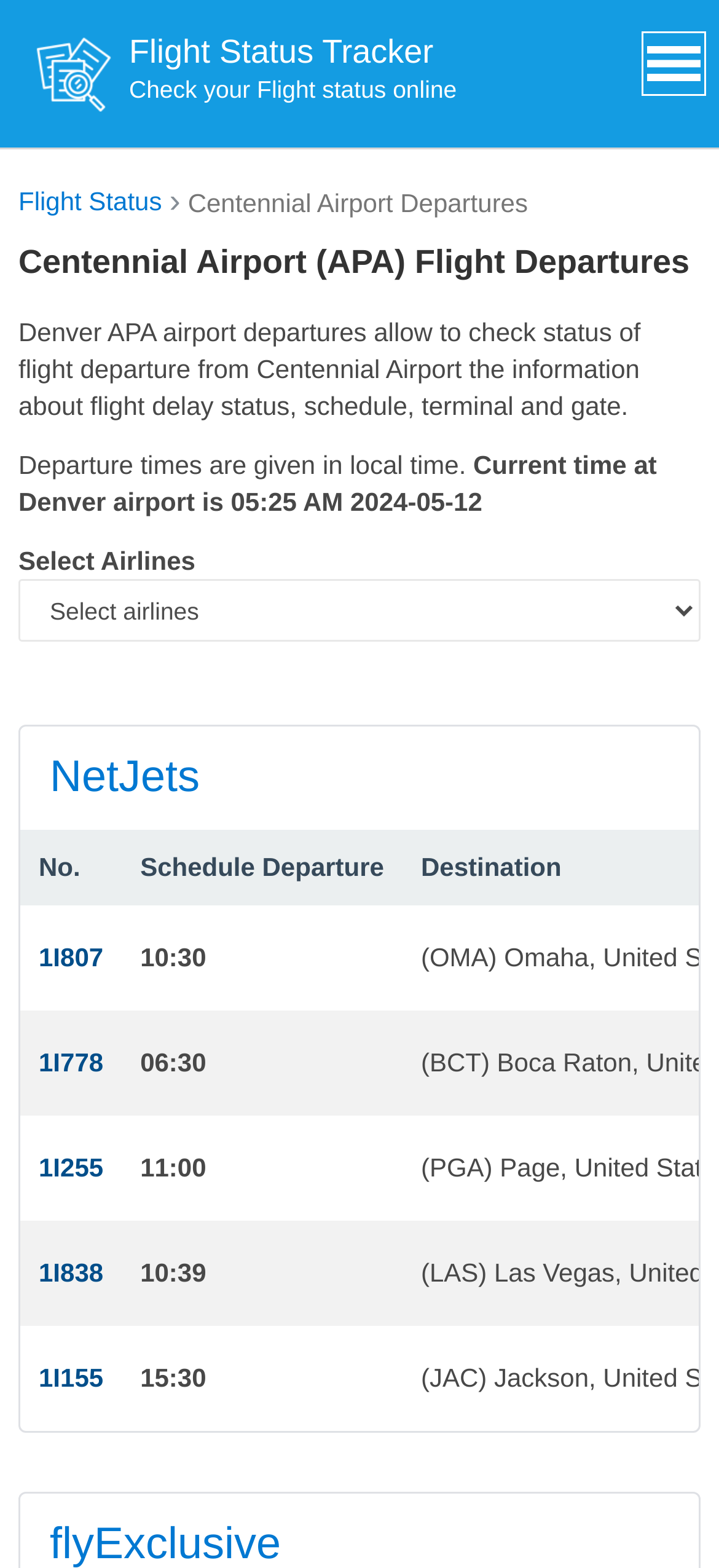Based on the element description, predict the bounding box coordinates (top-left x, top-left y, bottom-right x, bottom-right y) for the UI element in the screenshot: Flight Status

[0.026, 0.119, 0.225, 0.138]